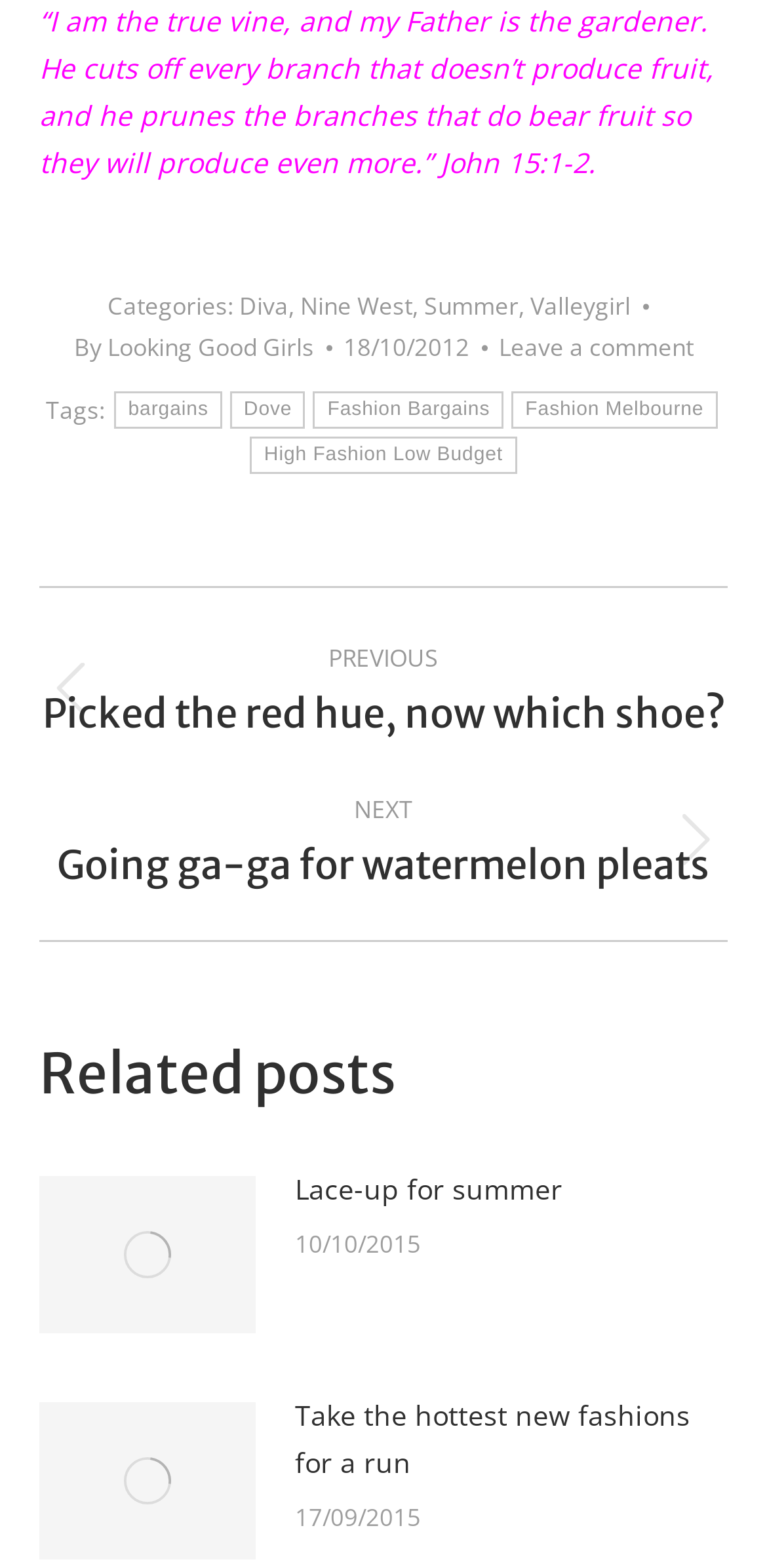What is the date of the latest post?
Refer to the screenshot and deliver a thorough answer to the question presented.

The date of the latest post is mentioned below the categories, which is '18/10/2012'. This date is associated with the link 'By Looking Good Girls'.